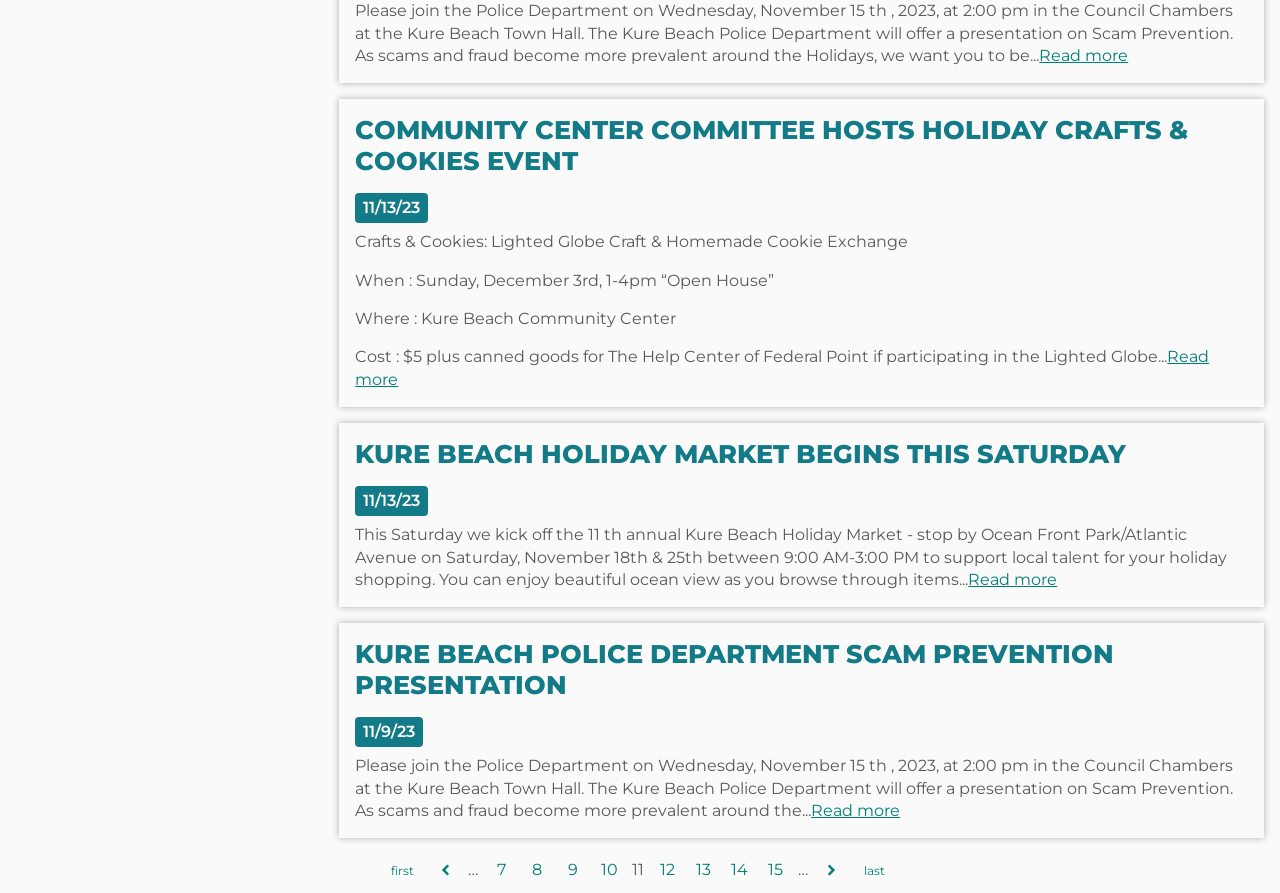What is the location of the Kure Beach Holiday Market?
Provide an in-depth answer to the question, covering all aspects.

I found the answer by reading the text under the heading 'KURE BEACH HOLIDAY MARKET BEGINS THIS SATURDAY', which states 'stop by Ocean Front Park/Atlantic Avenue on Saturday, November 18th & 25th between 9:00 AM-3:00 PM to support local talent for your holiday shopping.'